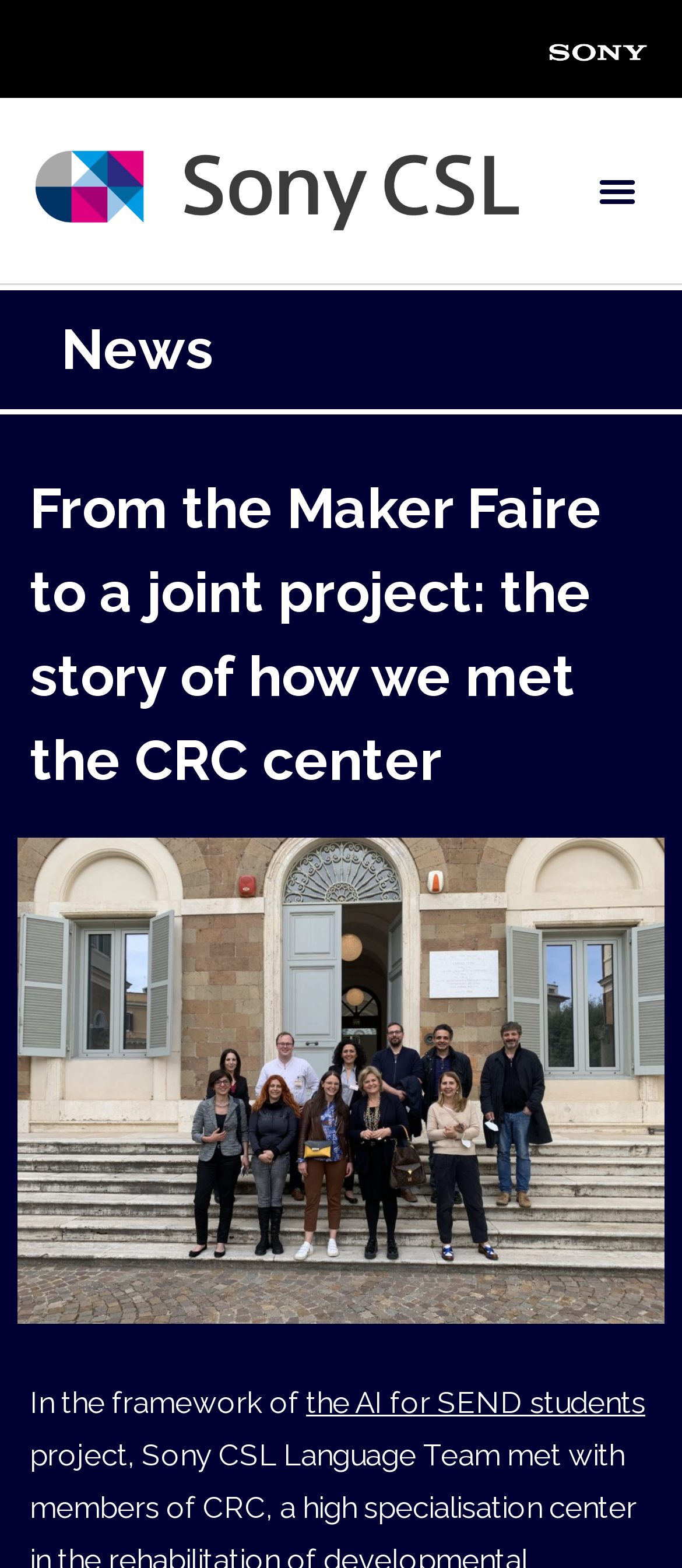Summarize the webpage with a detailed and informative caption.

The webpage appears to be a news article or blog post about the story of how Sony CSL - Paris met the CRC center, with a focus on a joint project that originated from the Maker Faire. 

At the top left of the page, there is a Sony logo, a white logo on a dark background, which is accompanied by a smaller logo for CSL - Paris. On the top right, there is a menu toggle button. 

Below the logos, there is a heading that reads "News", which is a link. Underneath the "News" heading, there is a larger heading that displays the title of the article, "From the Maker Faire to a joint project: the story of how we met the CRC center". 

To the right of the article title, there is a large image that takes up most of the width of the page. The image is likely related to the news article, but its exact content is unknown. 

Below the image, there is a paragraph of text that starts with "In the framework of" and continues with a link to "the AI for SEND students". This suggests that the article may be discussing a project related to AI and students with special educational needs.